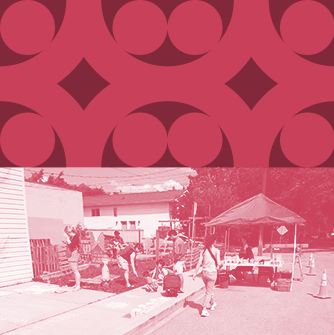Provide a comprehensive description of the image.

The image depicts a vibrant community gathering in west central Edmonton, showcasing residents actively participating in a project designed to enhance local belonging. In the foreground, individuals are engaged in collaborative activities, likely focused on community improvement or beautification, surrounded by tools and materials. A canopy is set up nearby, suggesting a space for organization or refreshments, which invites a communal atmosphere. The backdrop features a modest building, hinting at the neighborhood's character, and the overall scene reflects the spirit of togetherness and shared purpose among community members.

Accompanying the lively interaction, an engaging design element features a repeating pattern at the top of the image, adding a modern touch to the community-focused narrative. This visual representation aligns with the project titled "Defining Belonging In Jasper Place," which aims to document and interpret what belonging means to residents as gathered through community conversations held throughout August to October 2023.